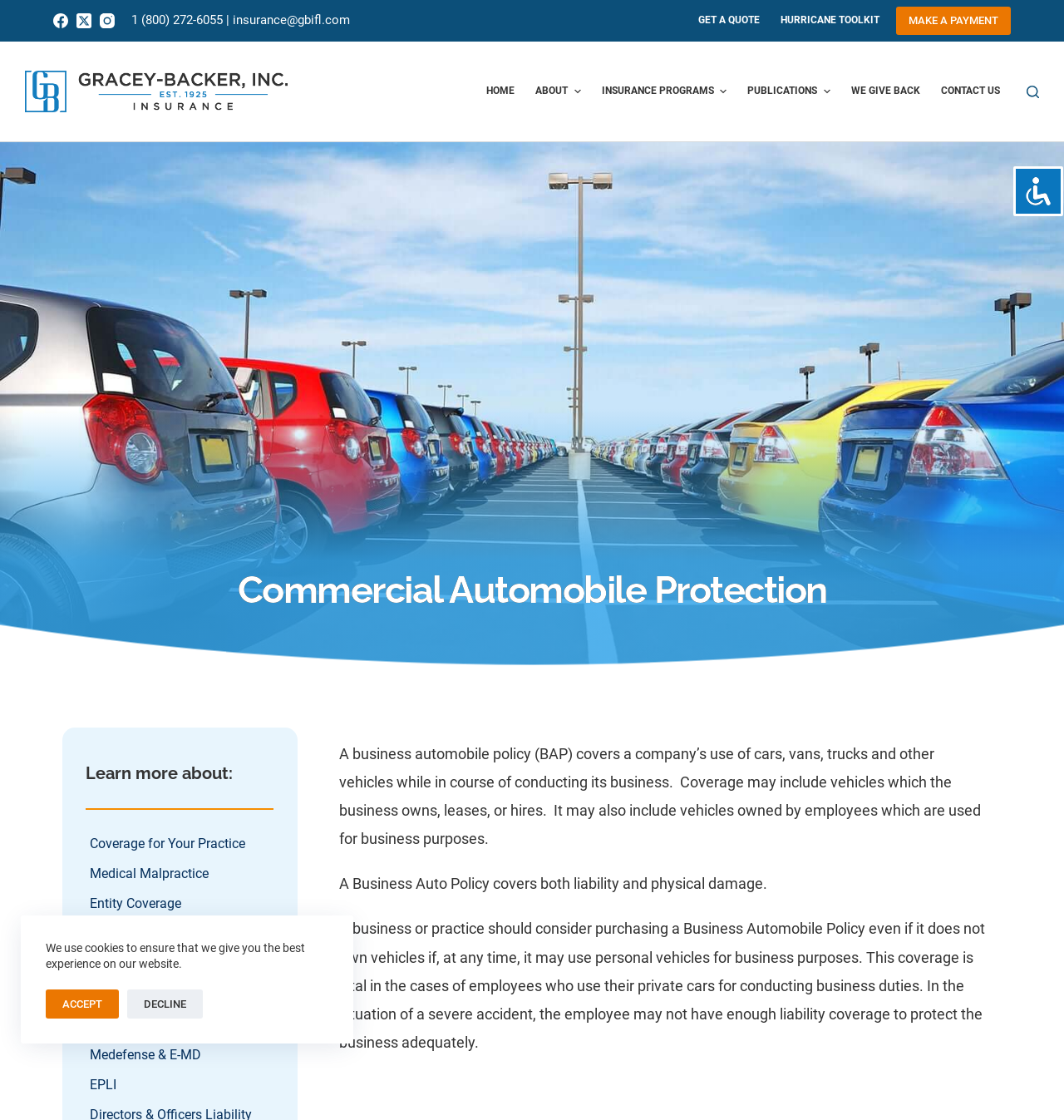Give a one-word or one-phrase response to the question: 
What is the phone number to contact the insurance company?

(800) 272-6055